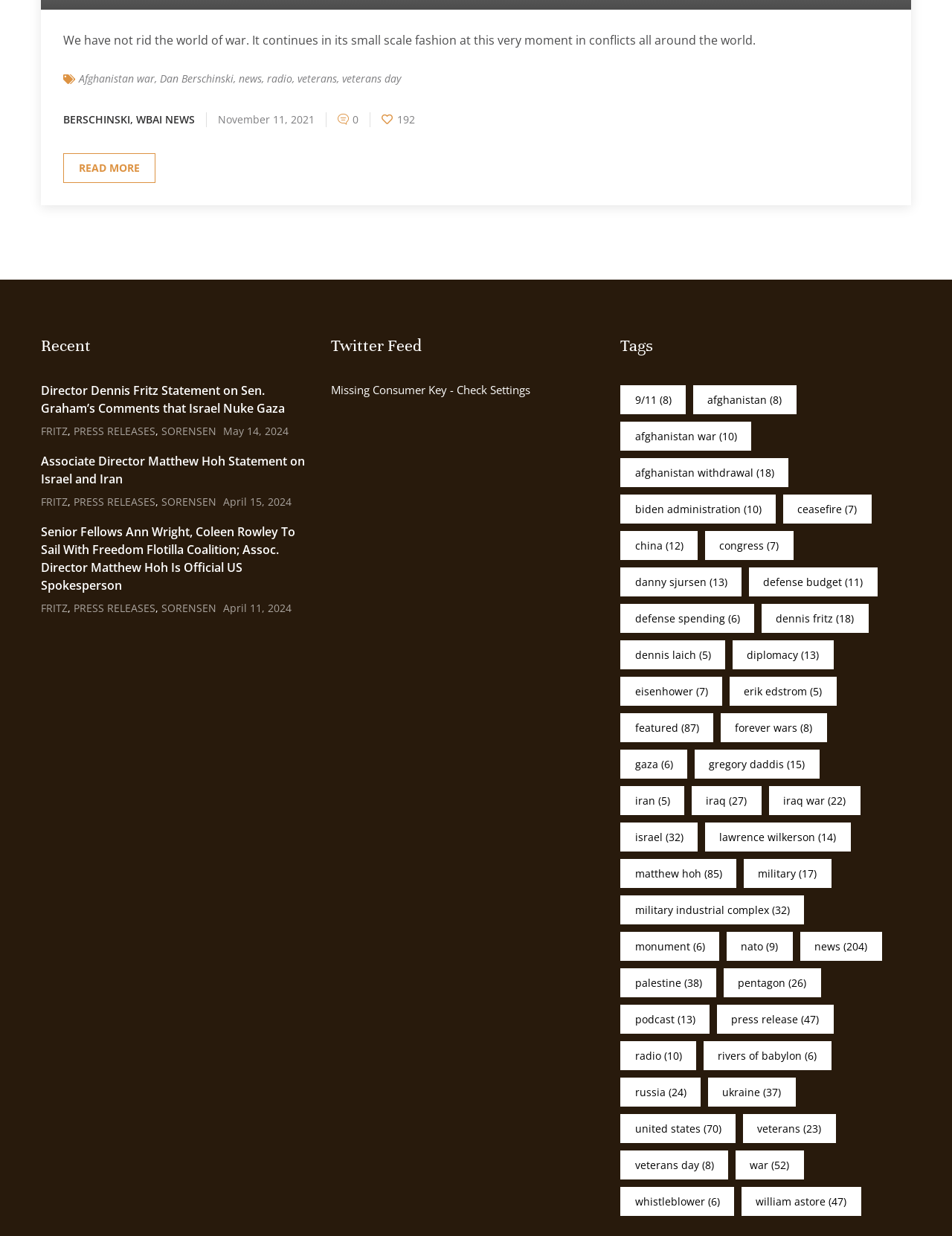Identify the bounding box for the UI element described as: "Afghanistan (8)". Ensure the coordinates are four float numbers between 0 and 1, formatted as [left, top, right, bottom].

[0.728, 0.312, 0.837, 0.335]